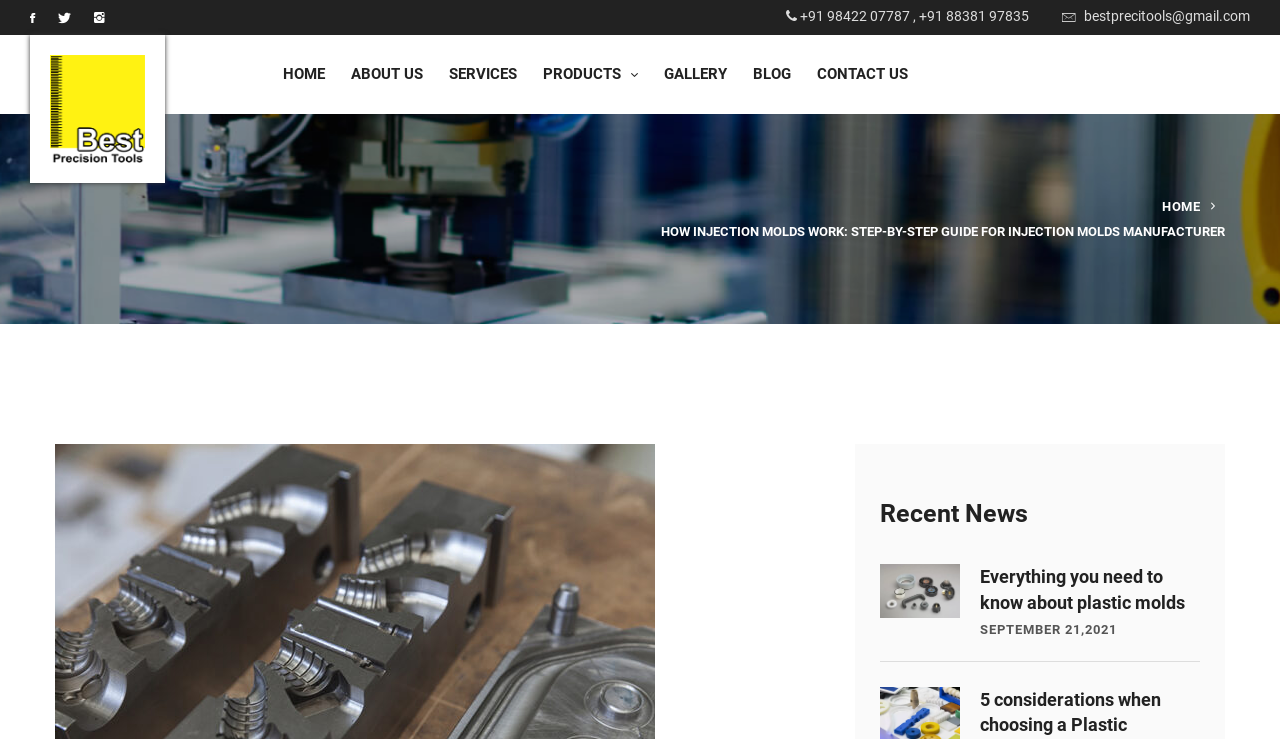Locate the bounding box coordinates of the element that should be clicked to execute the following instruction: "View the company's contact information".

[0.625, 0.011, 0.713, 0.033]